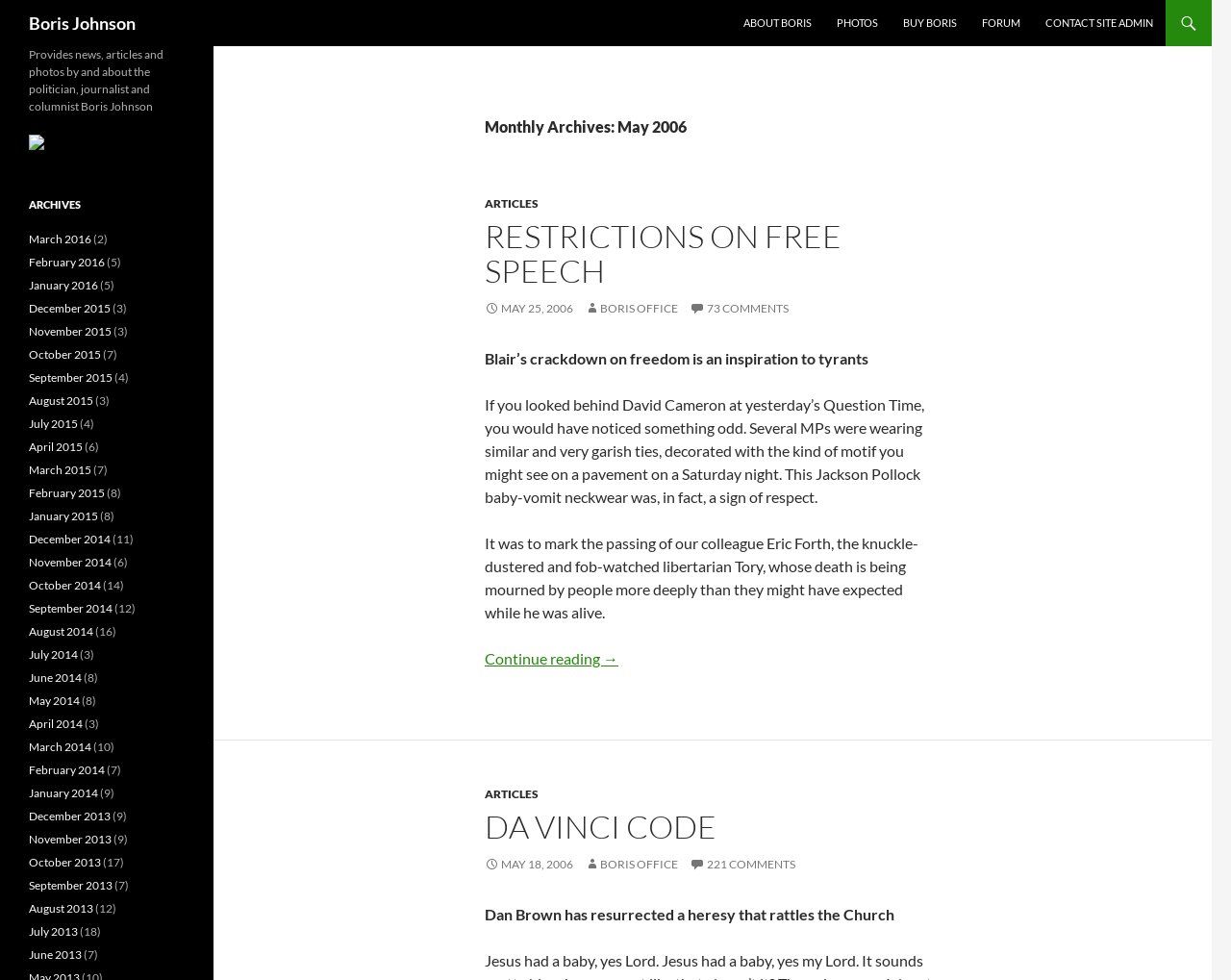Describe all the key features and sections of the webpage thoroughly.

This webpage is about Boris Johnson, a politician, journalist, and columnist. At the top, there is a heading with his name, followed by a row of links to different sections of the website, including "ABOUT BORIS", "PHOTOS", "BUY BORIS", "FORUM", and "CONTACT SITE ADMIN". 

Below this, there is a header section with the title "Monthly Archives: May 2006". Underneath, there are two articles. The first article is titled "RESTRICTIONS ON FREE SPEECH" and has a brief summary of the content. The article is dated May 25, 2006, and has 73 comments. The second article is titled "DA VINCI CODE" and is dated May 18, 2006, with 221 comments.

On the left side of the page, there is a section with a heading "ARCHIVES" that lists monthly archives from March 2016 to January 2014, with the number of posts for each month in parentheses. 

At the top left corner, there is a small image, and below it, a heading that provides a brief description of the website, stating that it provides news, articles, and photos by and about Boris Johnson.